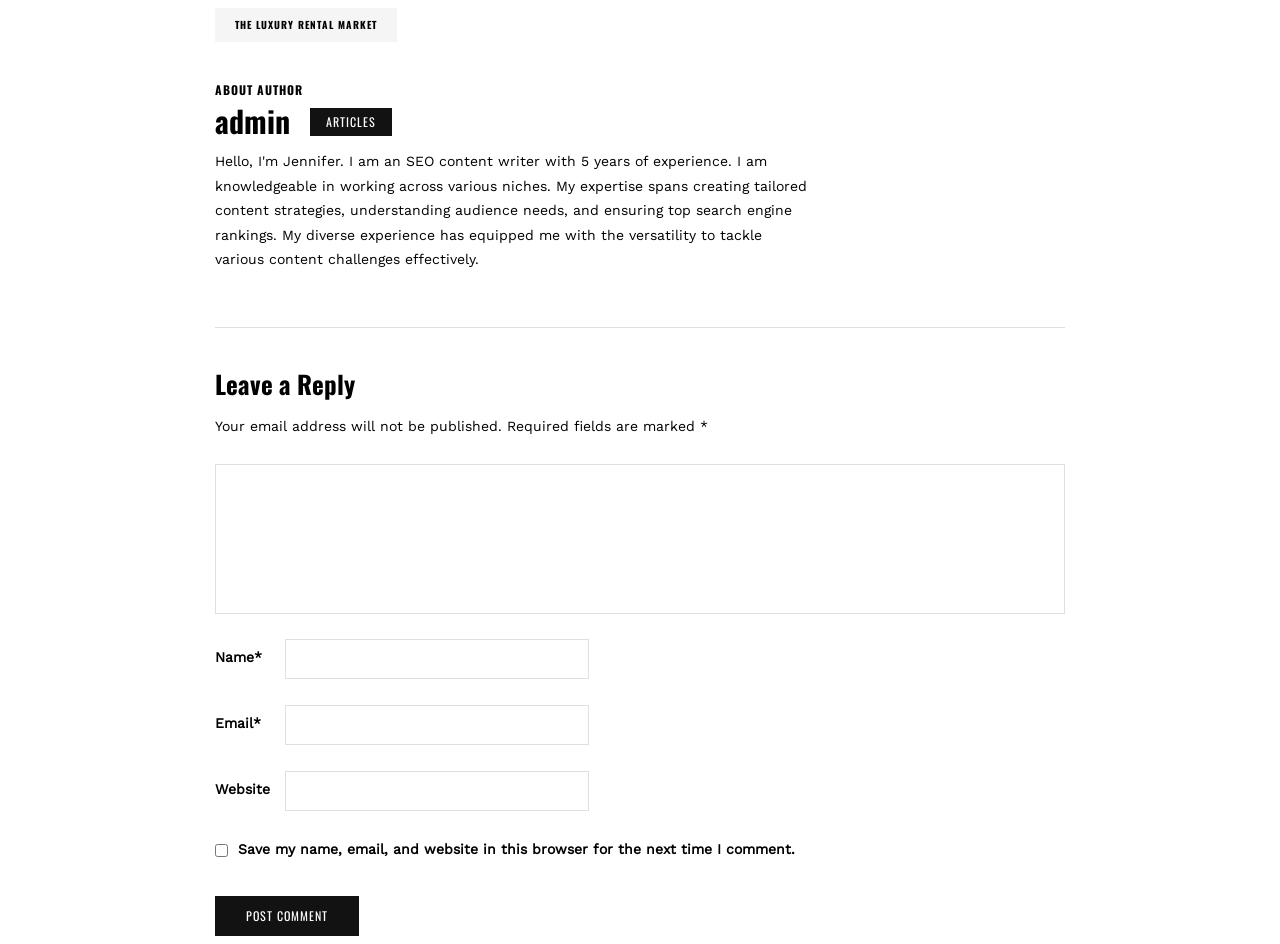Find the bounding box coordinates of the element to click in order to complete this instruction: "Enter your name". The bounding box coordinates must be four float numbers between 0 and 1, denoted as [left, top, right, bottom].

[0.223, 0.676, 0.46, 0.719]